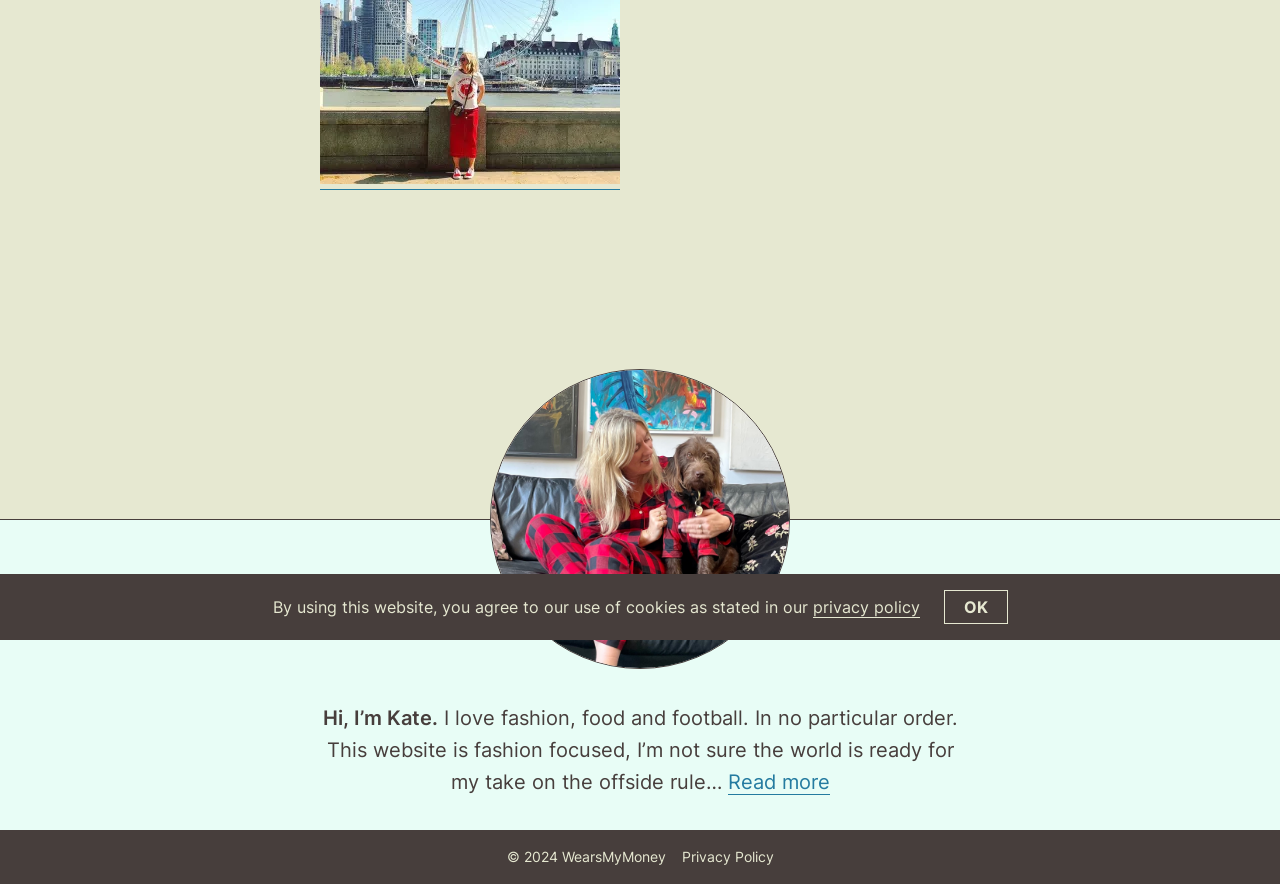Identify the bounding box for the element characterized by the following description: "privacy policy".

[0.635, 0.675, 0.718, 0.699]